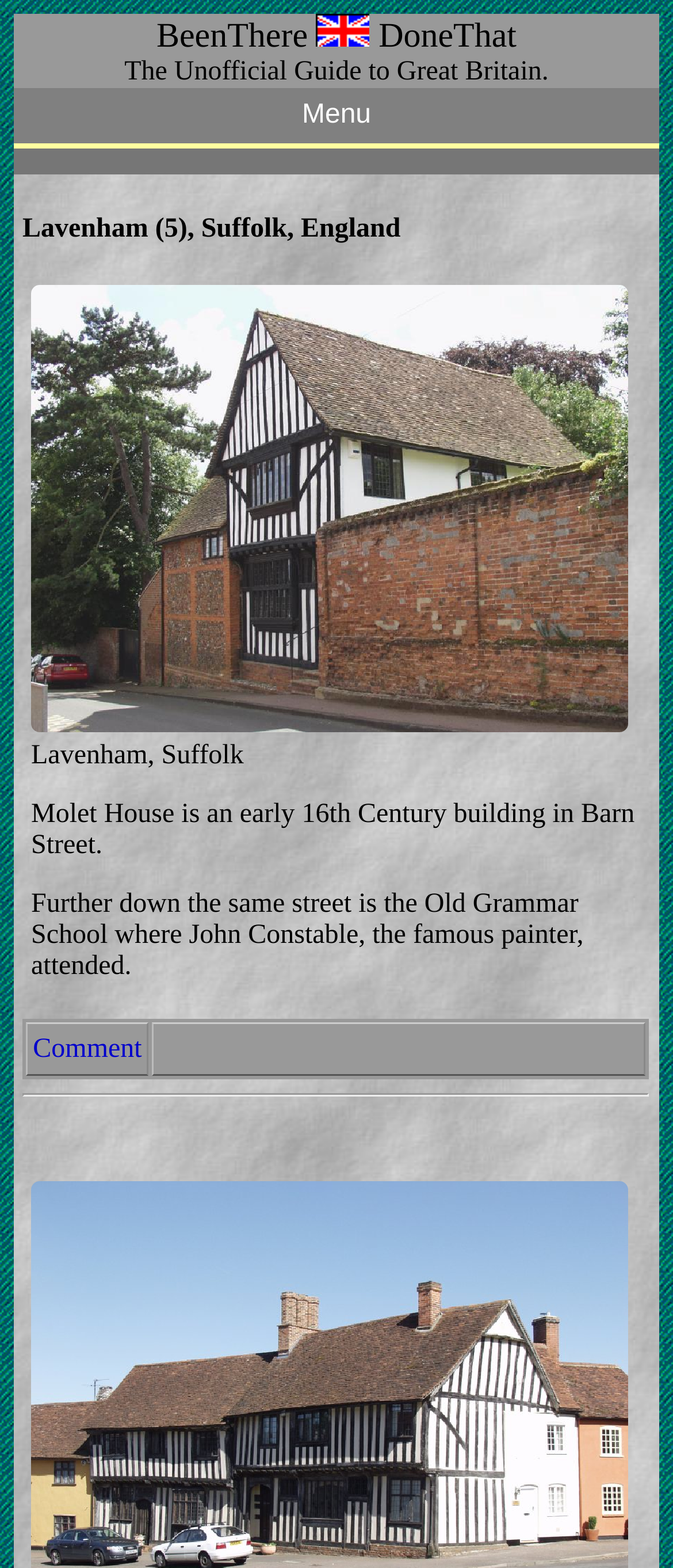What is the purpose of the table on the webpage?
Please provide a full and detailed response to the question.

The answer can be found by analyzing the table element which contains a gridcell with a link 'Comment'. This suggests that the table is used to provide comments or allow users to comment on the content.